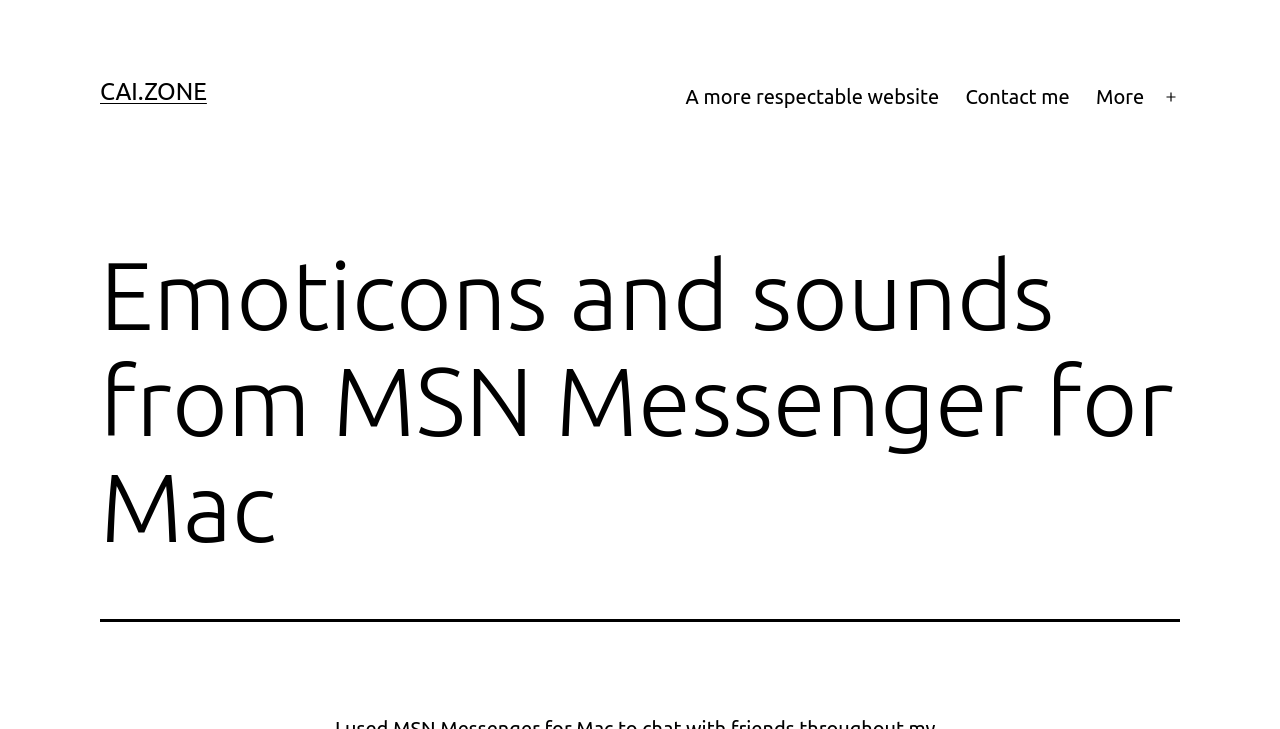What is the name of the website?
Answer the question with a detailed and thorough explanation.

I found the answer by looking at the top-left corner of the webpage, where the link 'CAI.ZONE' is located, which is likely the name of the website.